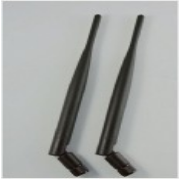Use a single word or phrase to answer the following:
What is the purpose of the connector at the base of each antenna?

To attach to devices